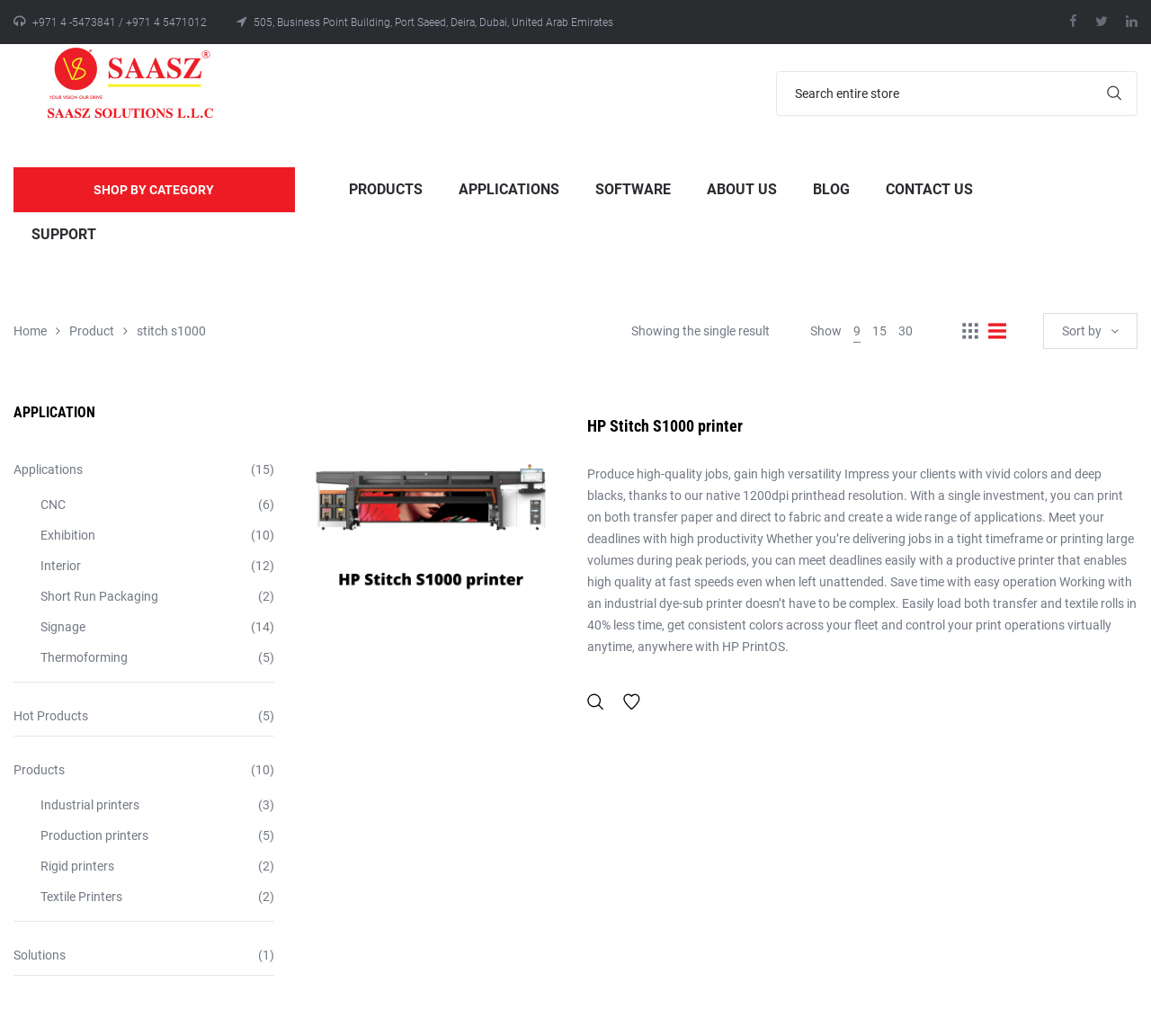What is the phone number of Saasz Solutions?
From the image, respond using a single word or phrase.

+971 4 -5473841 / +971 4 5471012